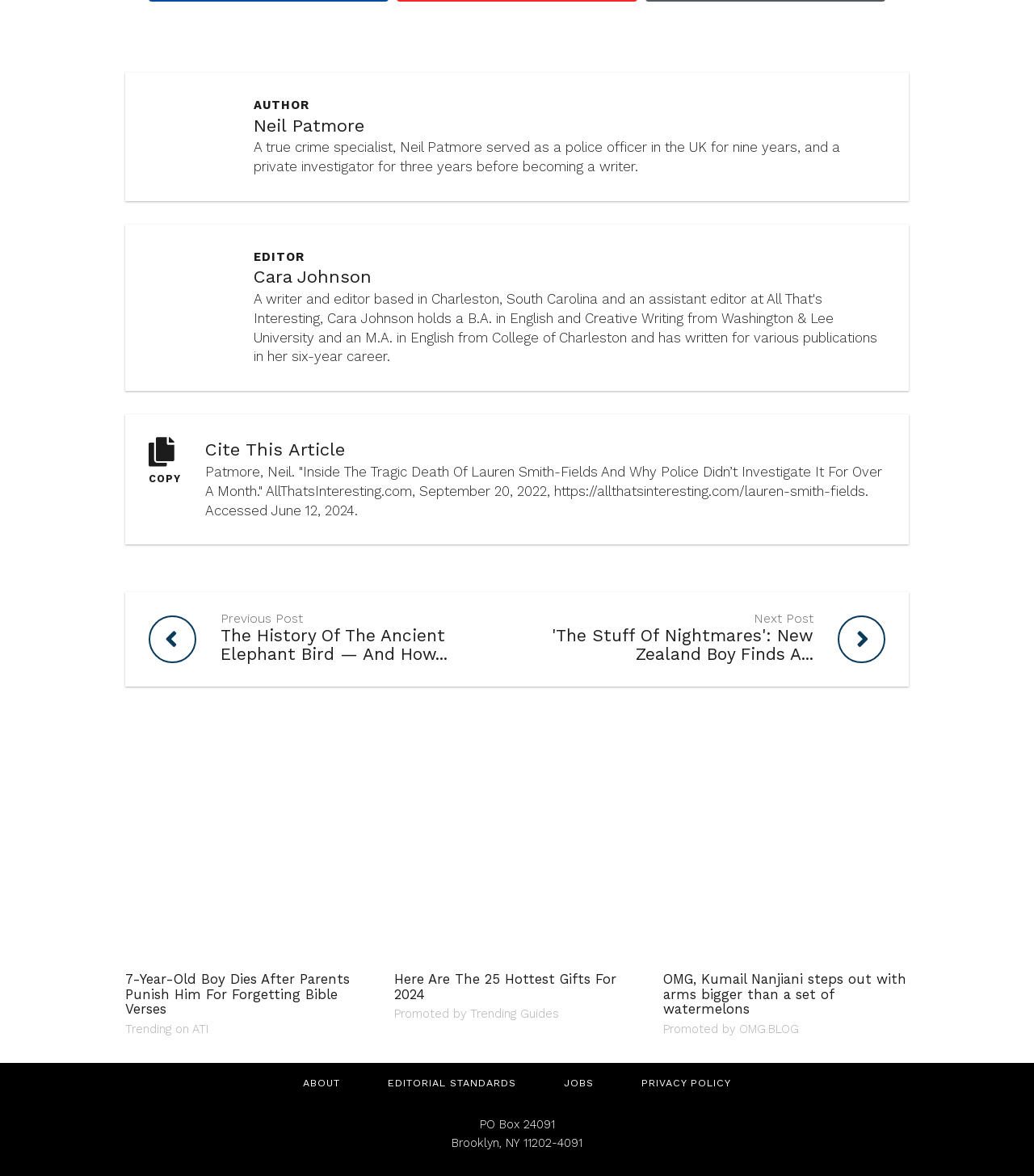Can you provide the bounding box coordinates for the element that should be clicked to implement the instruction: "View author profile"?

[0.144, 0.082, 0.222, 0.151]